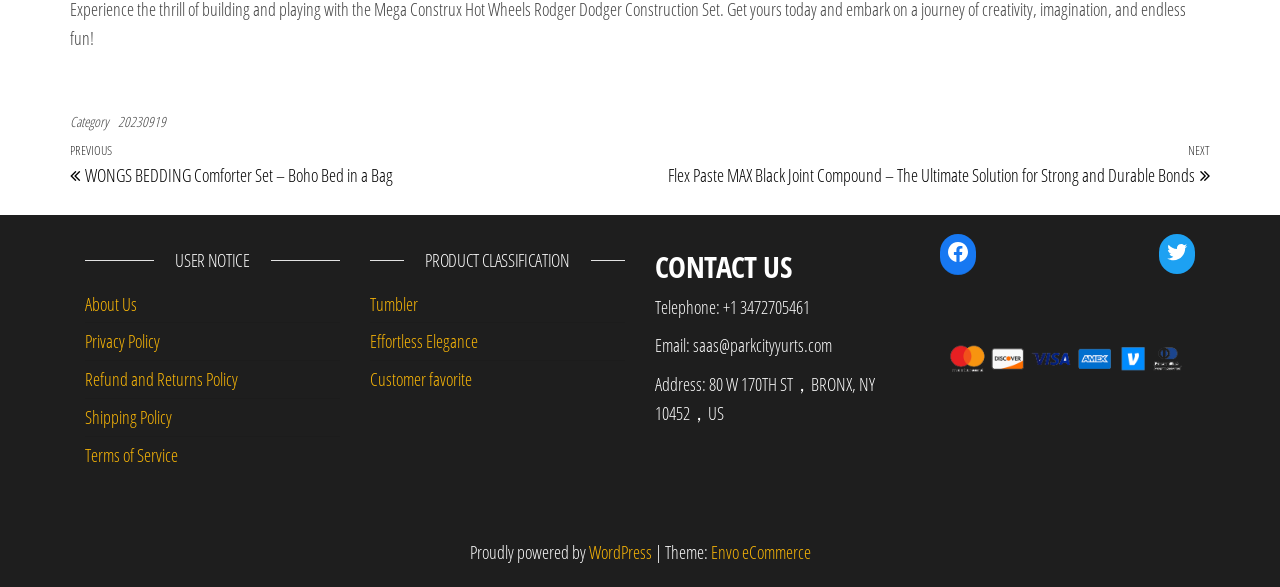Locate the bounding box coordinates of the element I should click to achieve the following instruction: "Click on the 'Previous Post' link".

[0.055, 0.238, 0.5, 0.318]